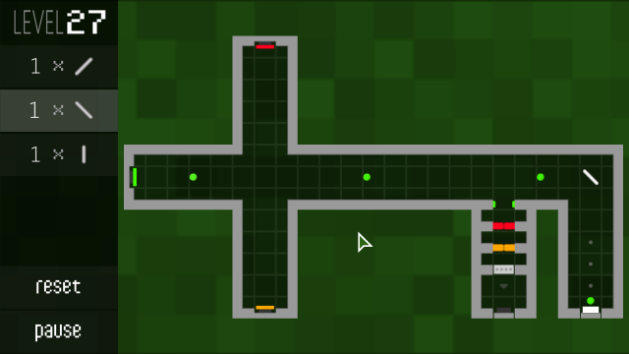Where is the control panel located?
Carefully examine the image and provide a detailed answer to the question.

The control panel is situated at the bottom of the gameplay screen, featuring options like 'reset' and 'pause'.